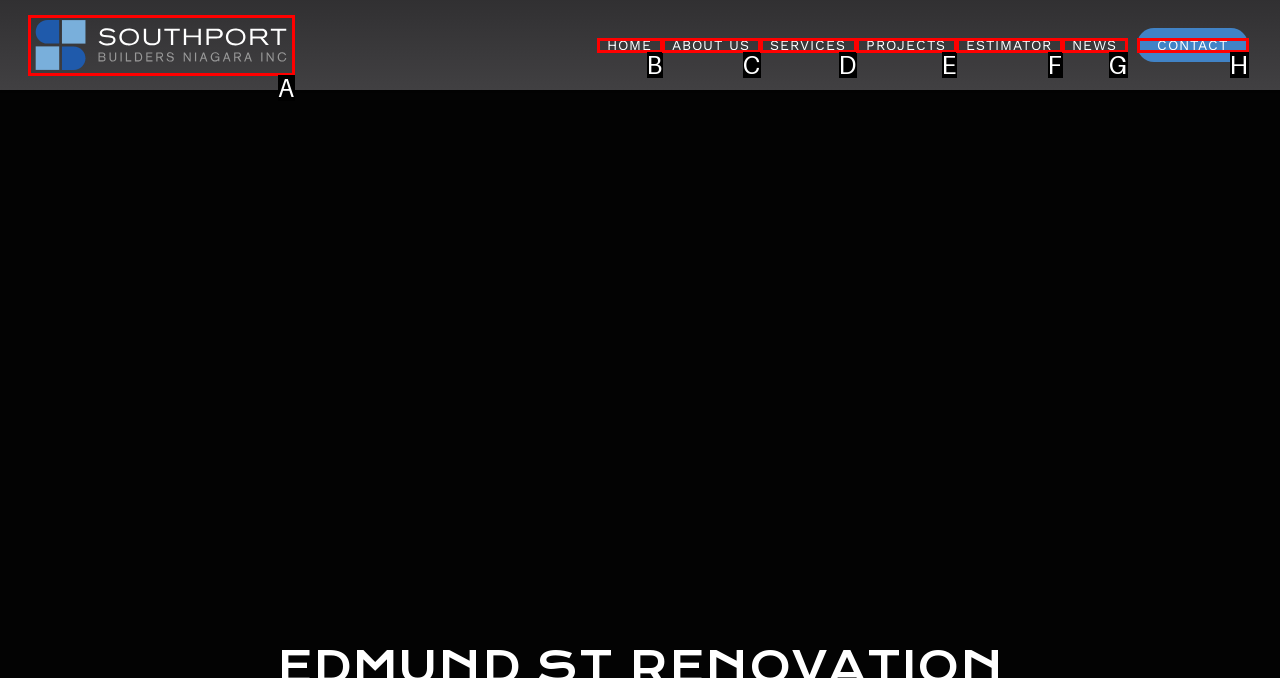Choose the option that matches the following description: Home
Answer with the letter of the correct option.

B